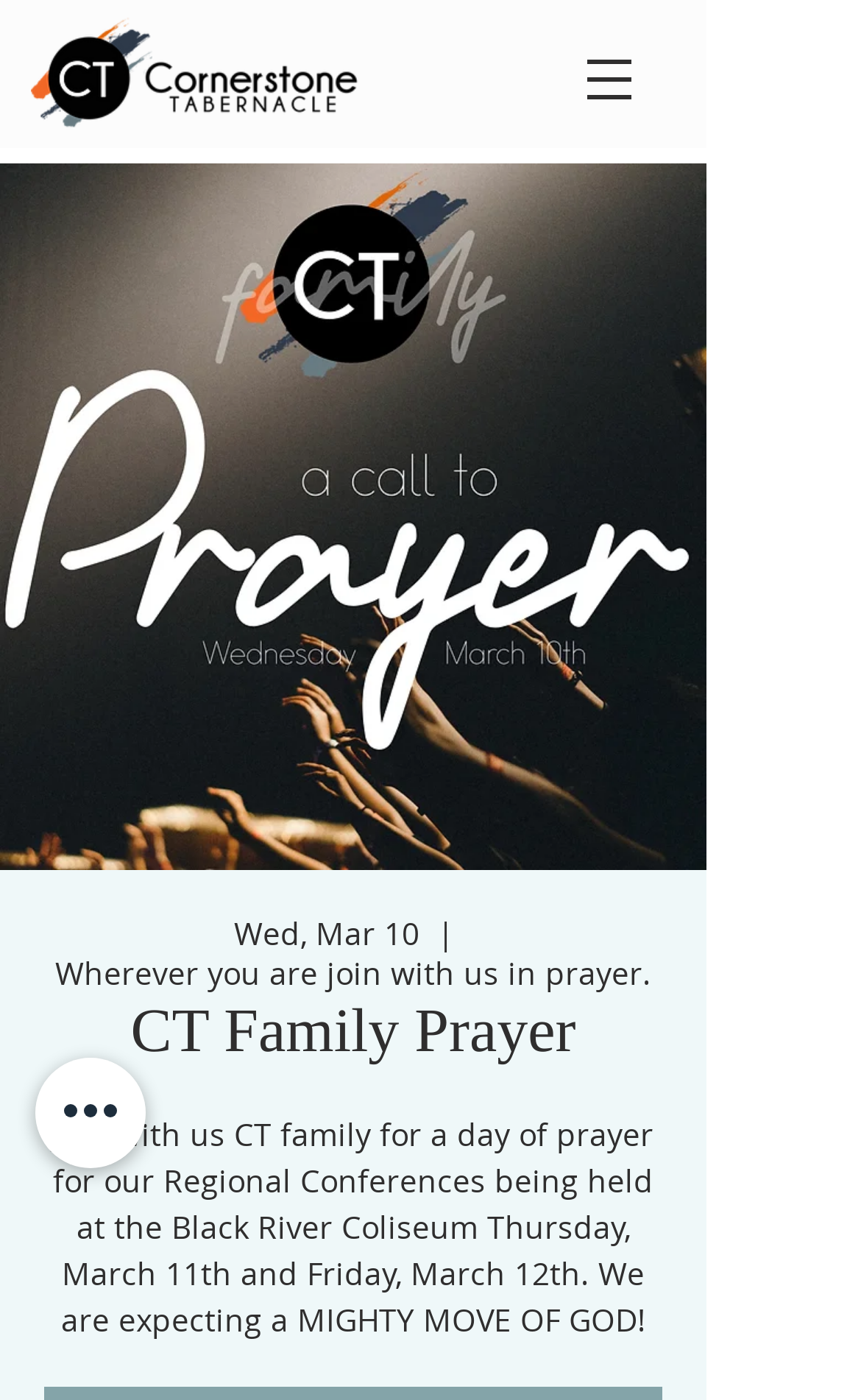Please respond to the question using a single word or phrase:
What is the date of the Regional Conferences?

March 11th and 12th